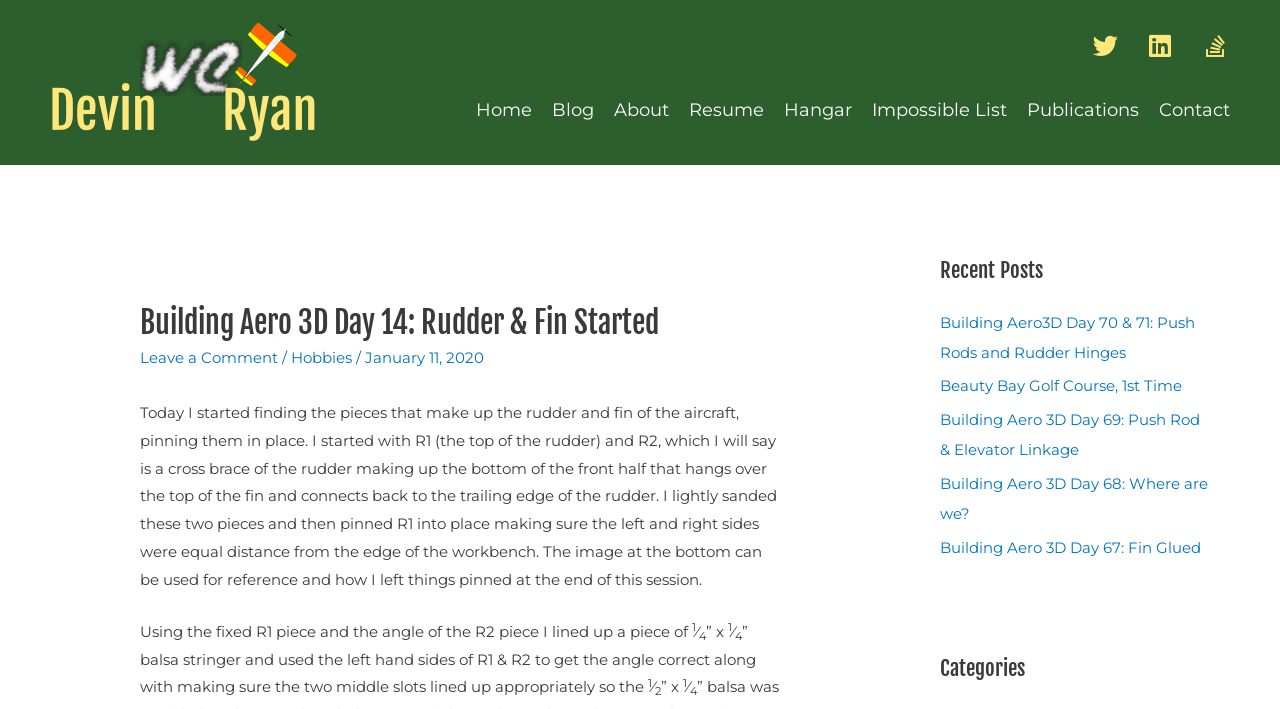Using the element description Impossible List, predict the bounding box coordinates for the UI element. Provide the coordinates in (top-left x, top-left y, bottom-right x, bottom-right y) format with values ranging from 0 to 1.

[0.673, 0.127, 0.795, 0.183]